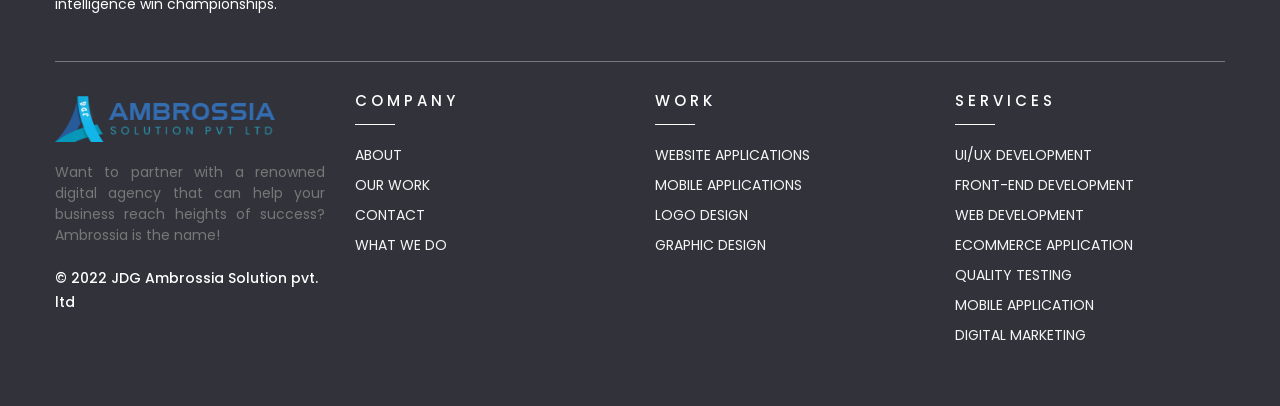Show the bounding box coordinates of the region that should be clicked to follow the instruction: "Click on the CONTACT link."

[0.277, 0.504, 0.332, 0.553]